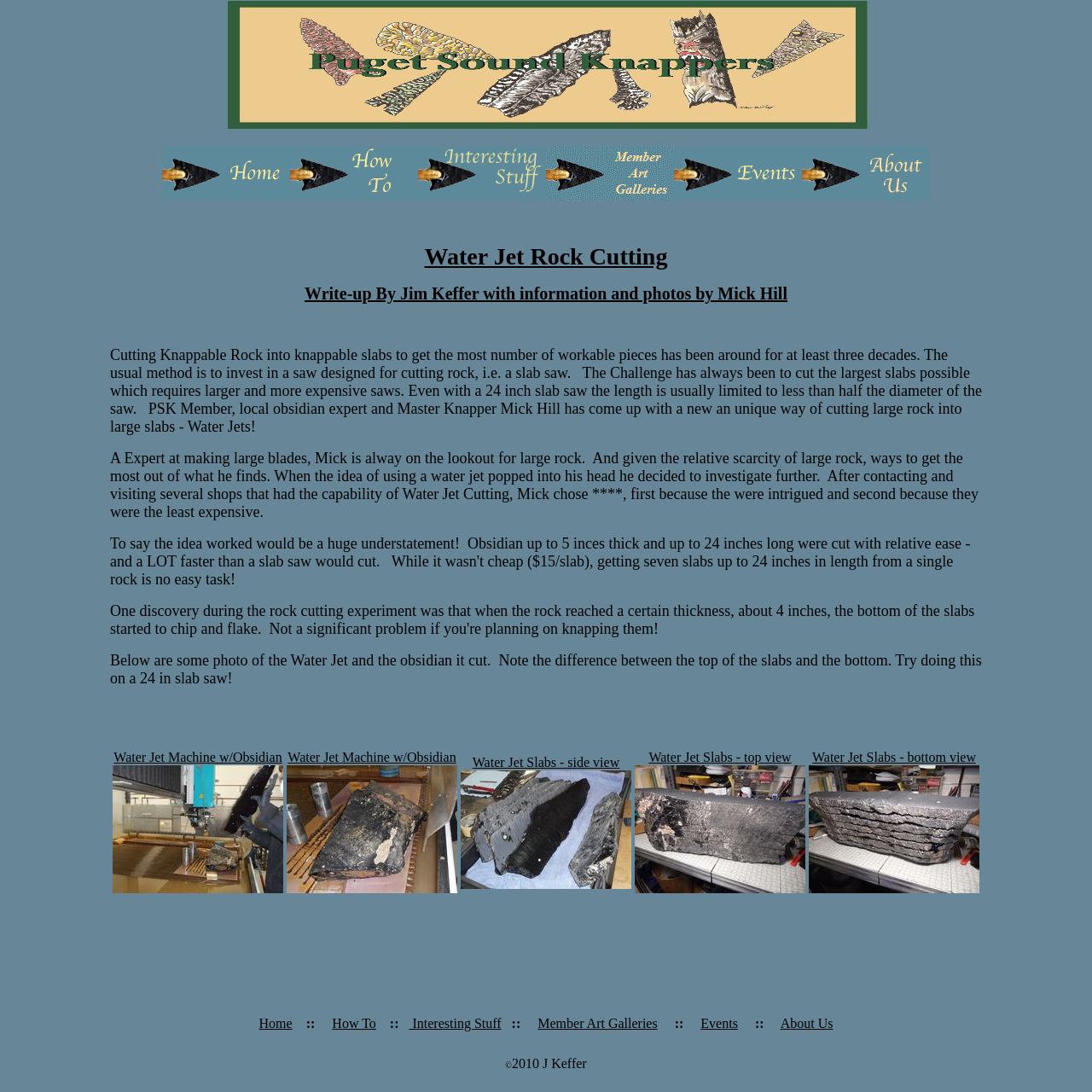Analyze the image and provide a detailed answer to the question: What is the main topic of the webpage?

Based on the webpage content, it appears that the main topic is knapping, specifically about cutting knappable rock into slabs using a water jet method.